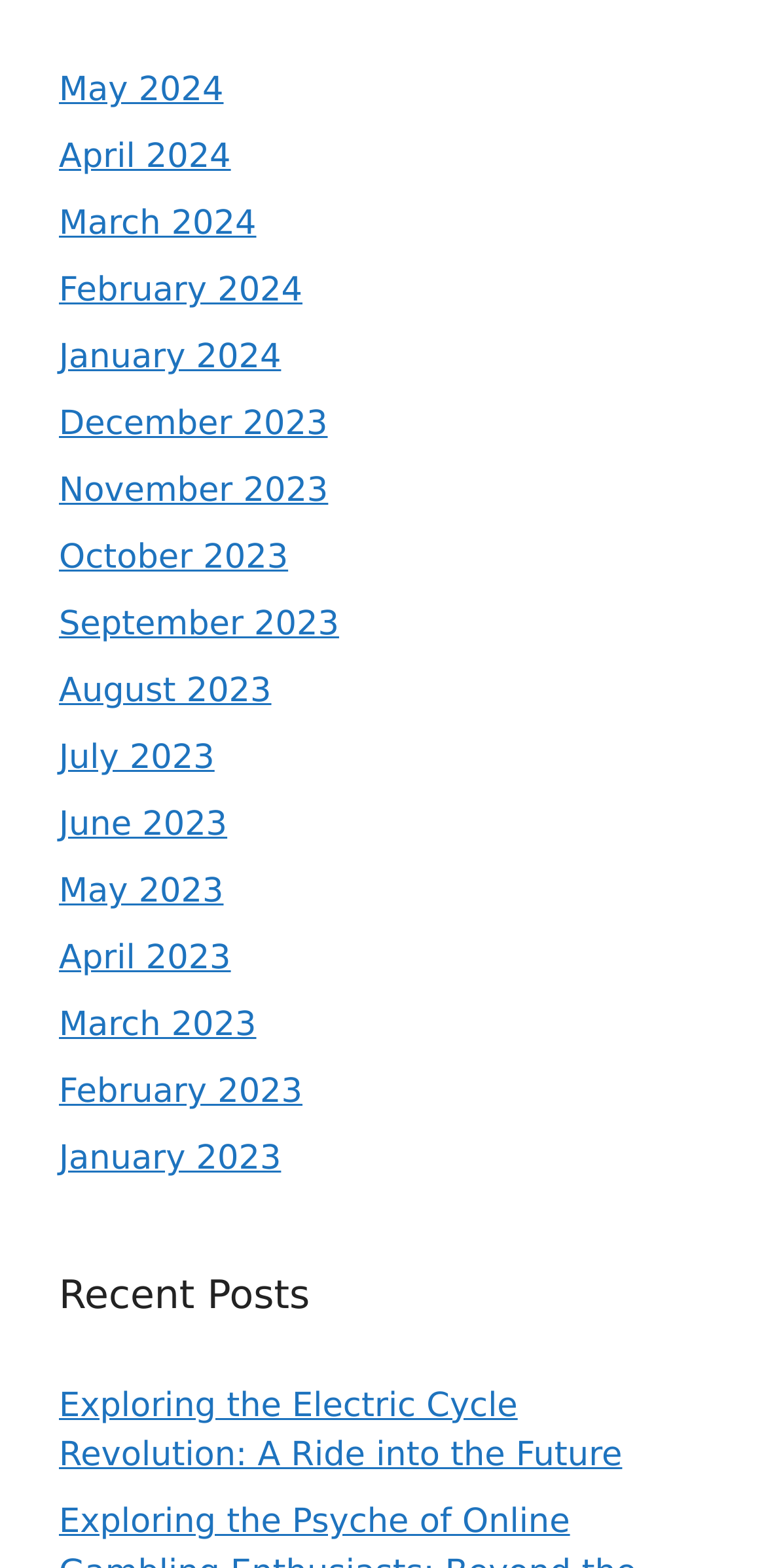What is the title of the first post in the 'Recent Posts' section?
From the screenshot, supply a one-word or short-phrase answer.

Exploring the Electric Cycle Revolution: A Ride into the Future